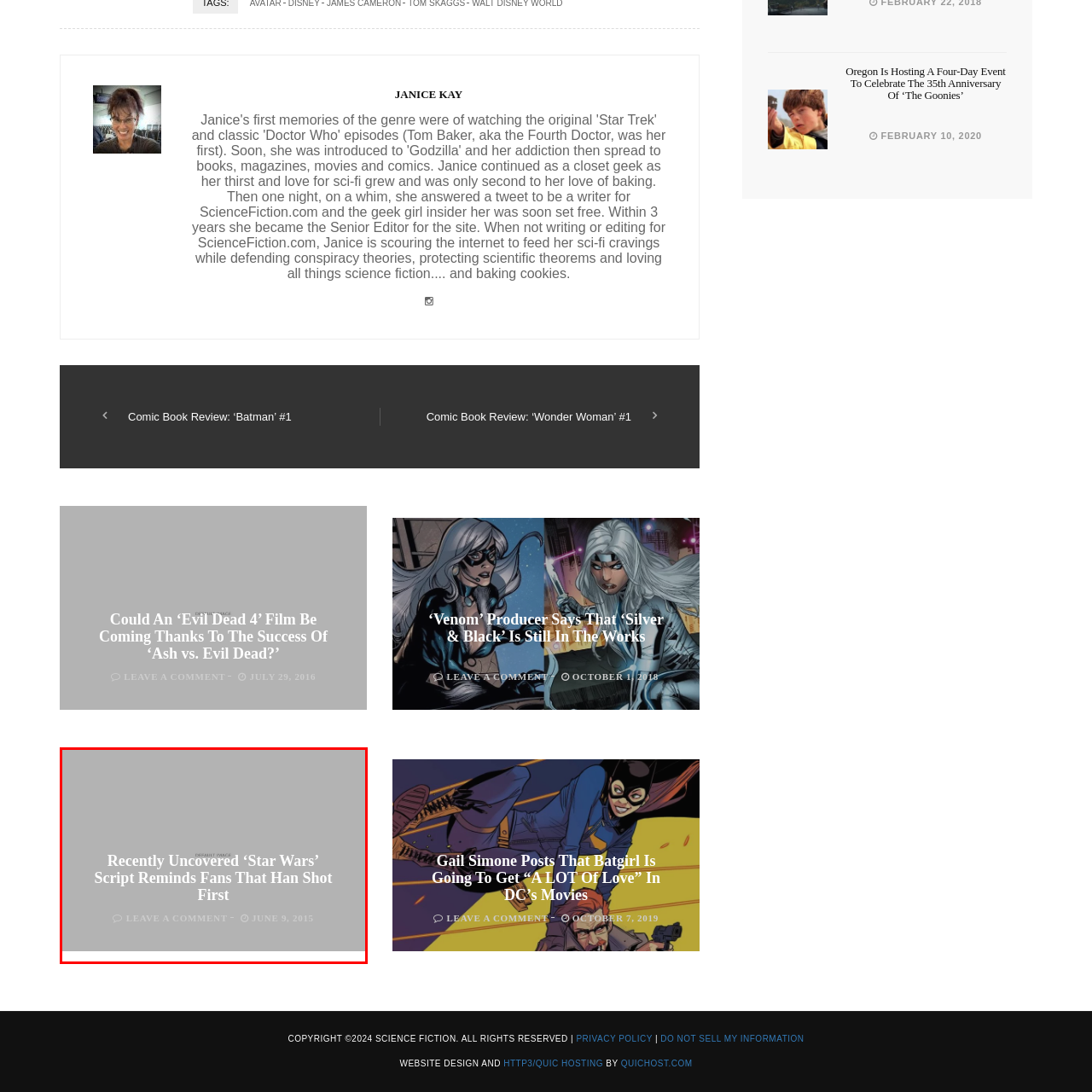Observe the image enclosed by the red border and respond to the subsequent question with a one-word or short phrase:
What is the topic of the article?

Han Solo